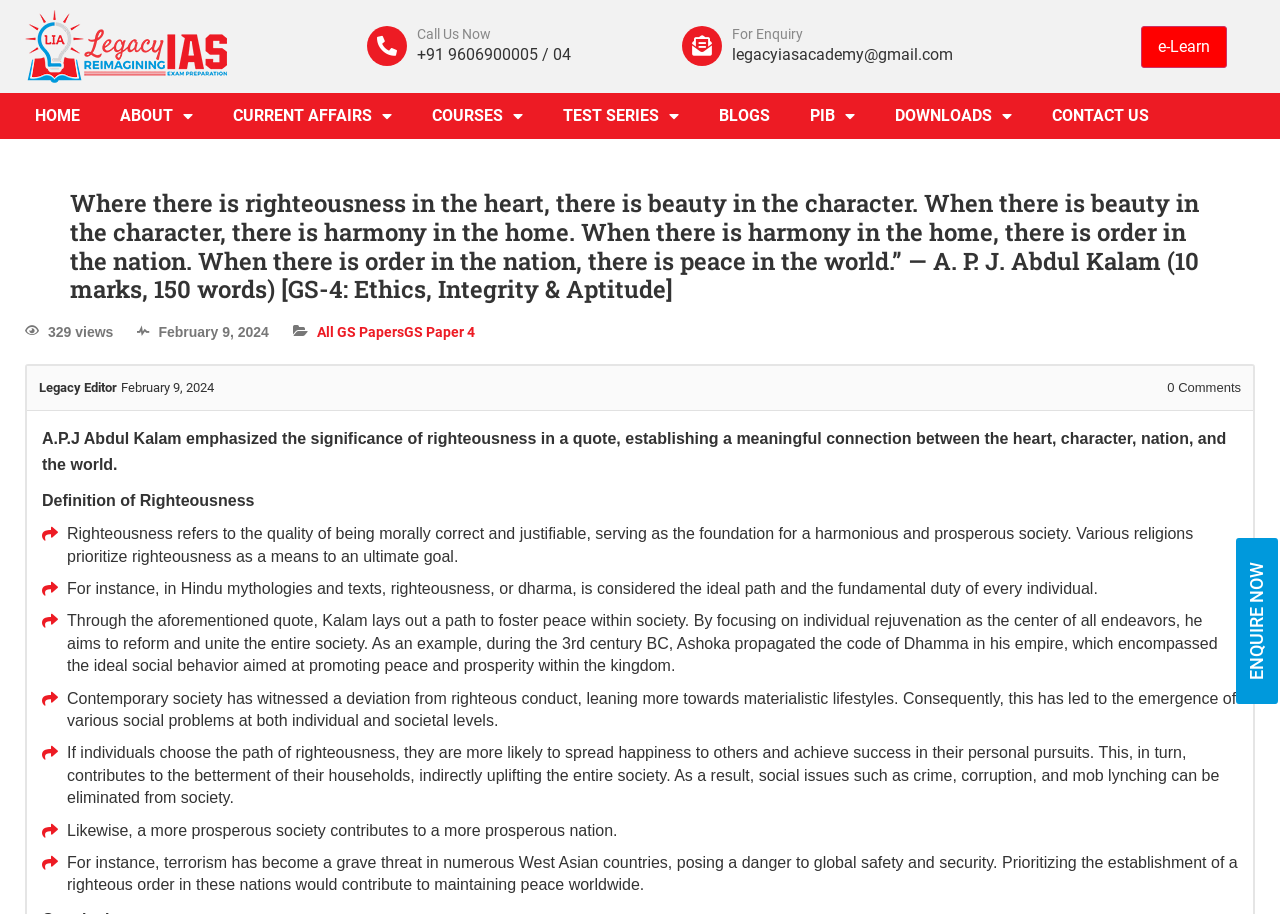Using the image as a reference, answer the following question in as much detail as possible:
What is the email address for enquiry?

The email address for enquiry can be found in the top-right corner of the webpage, under the 'For Enquiry' heading.